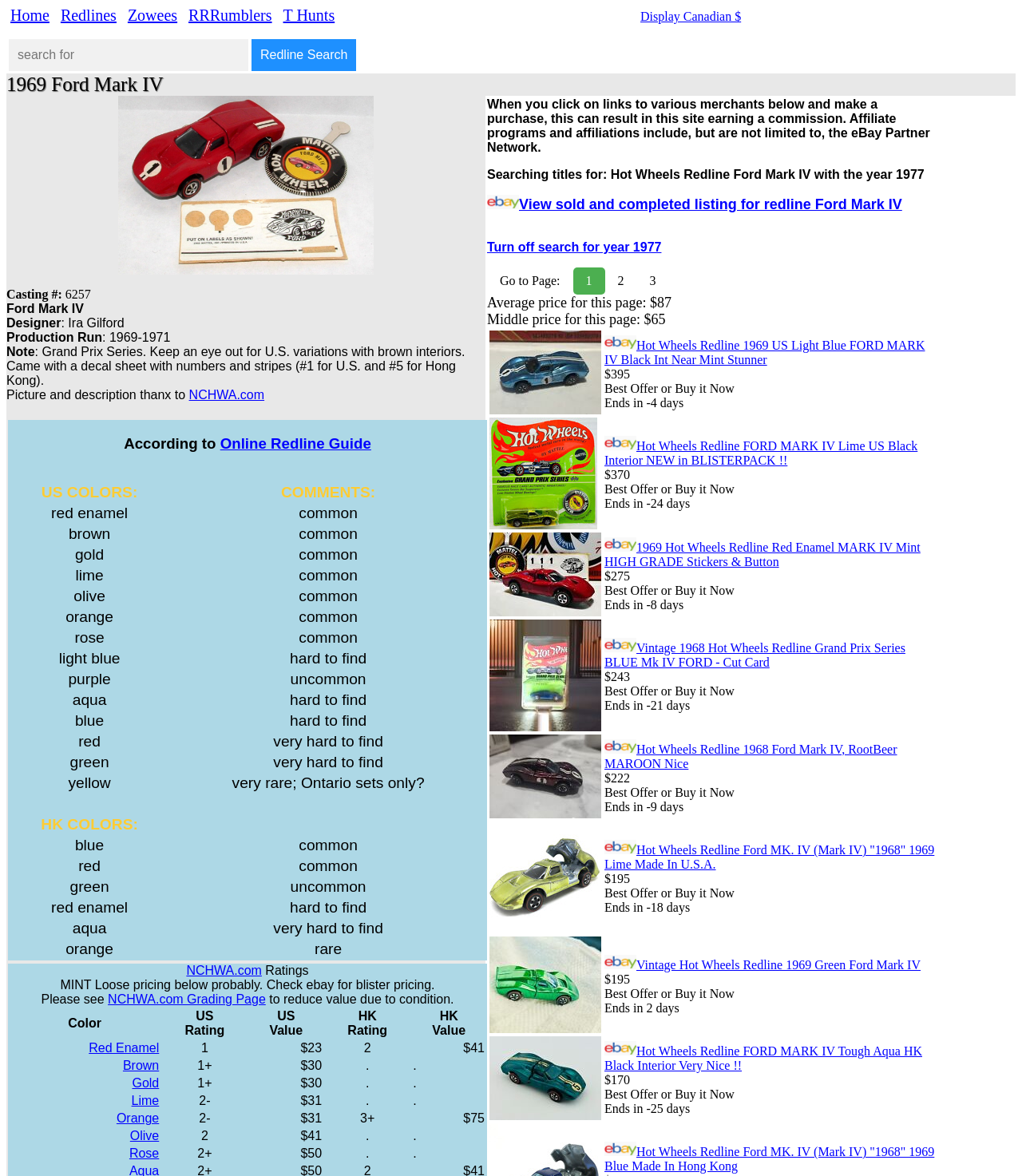What is the casting number of the 1969 Ford Mark IV?
Please use the image to provide a one-word or short phrase answer.

6257